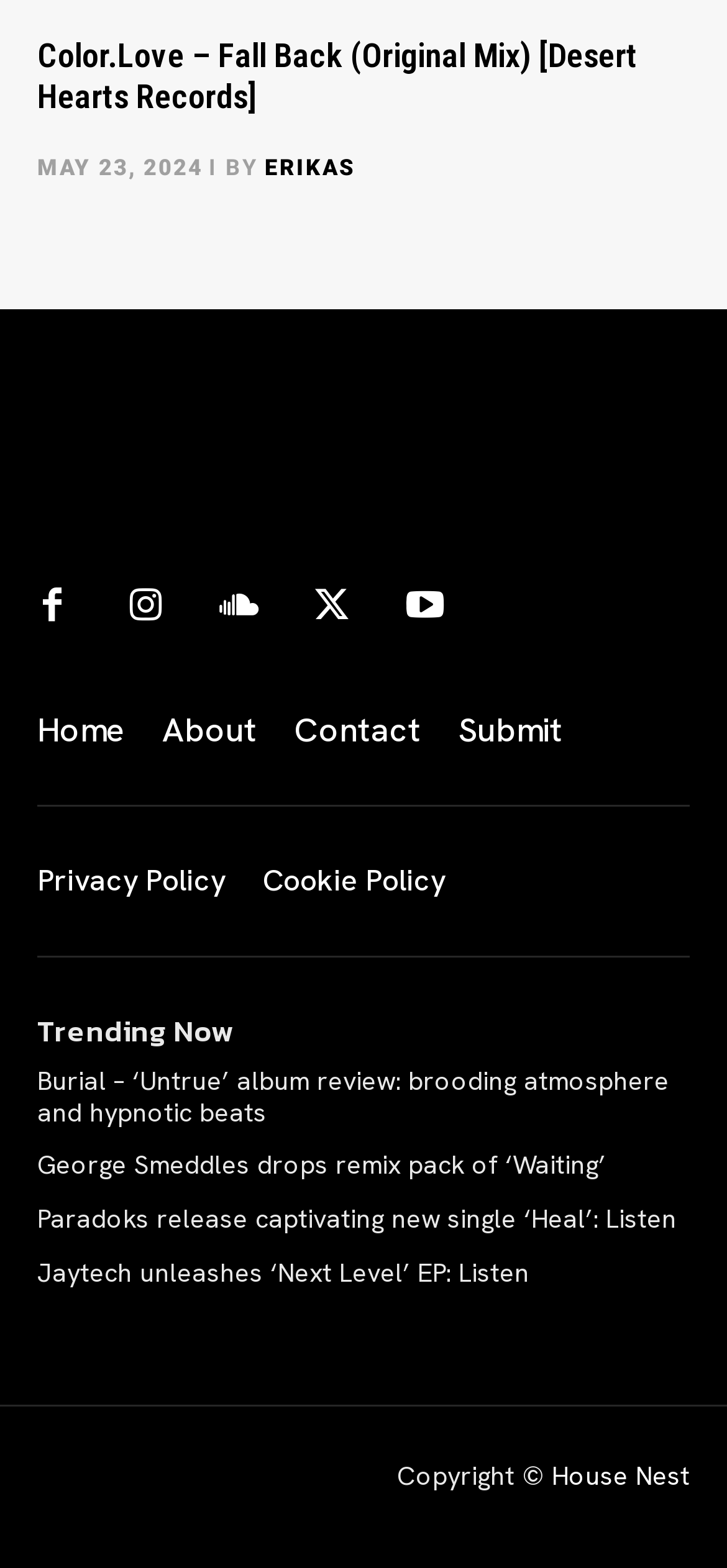Please identify the bounding box coordinates of the element's region that I should click in order to complete the following instruction: "Check the Copyright information". The bounding box coordinates consist of four float numbers between 0 and 1, i.e., [left, top, right, bottom].

[0.546, 0.93, 0.759, 0.952]